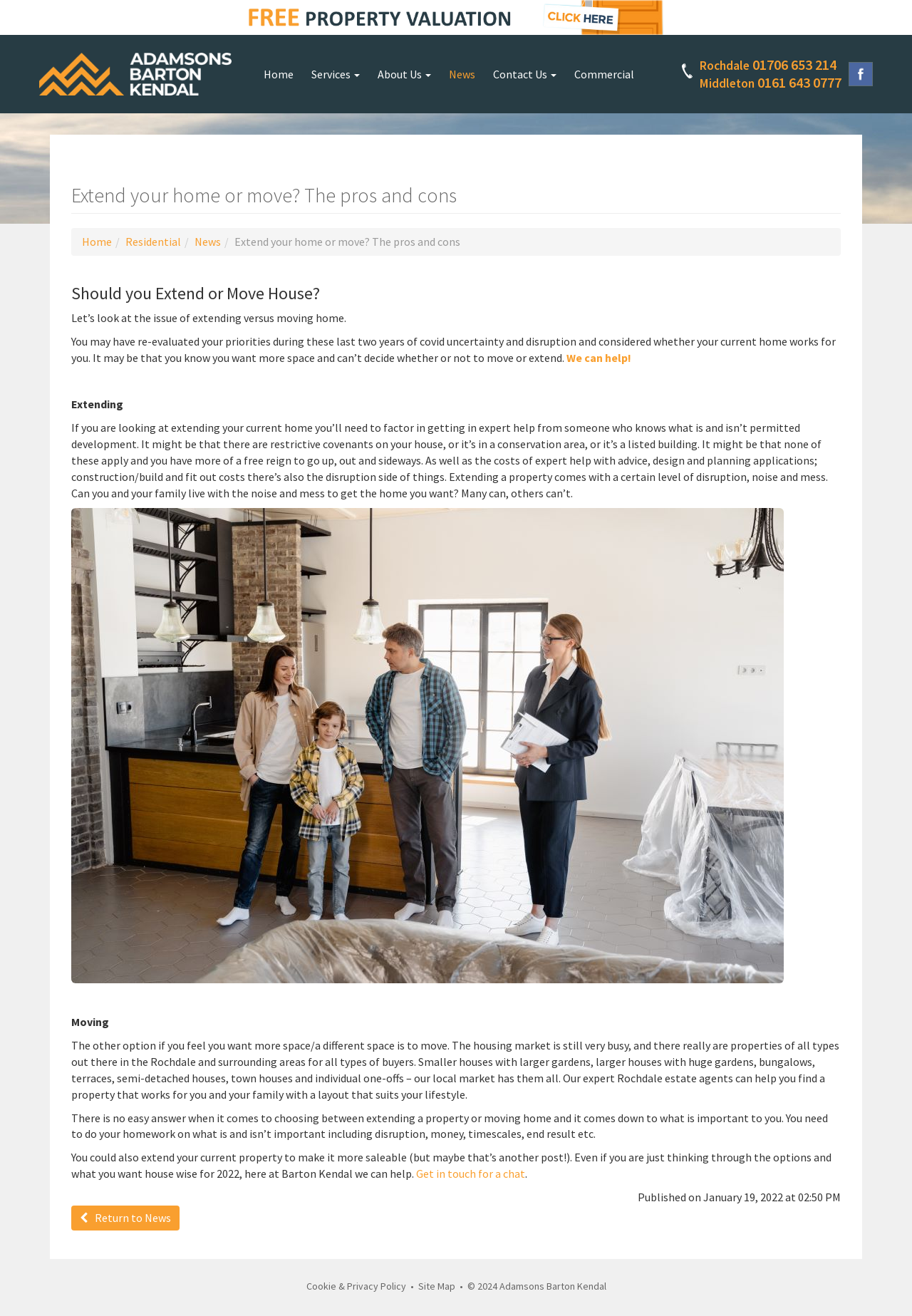Find the bounding box of the UI element described as follows: "Cookie & Privacy Policy".

[0.336, 0.972, 0.445, 0.982]